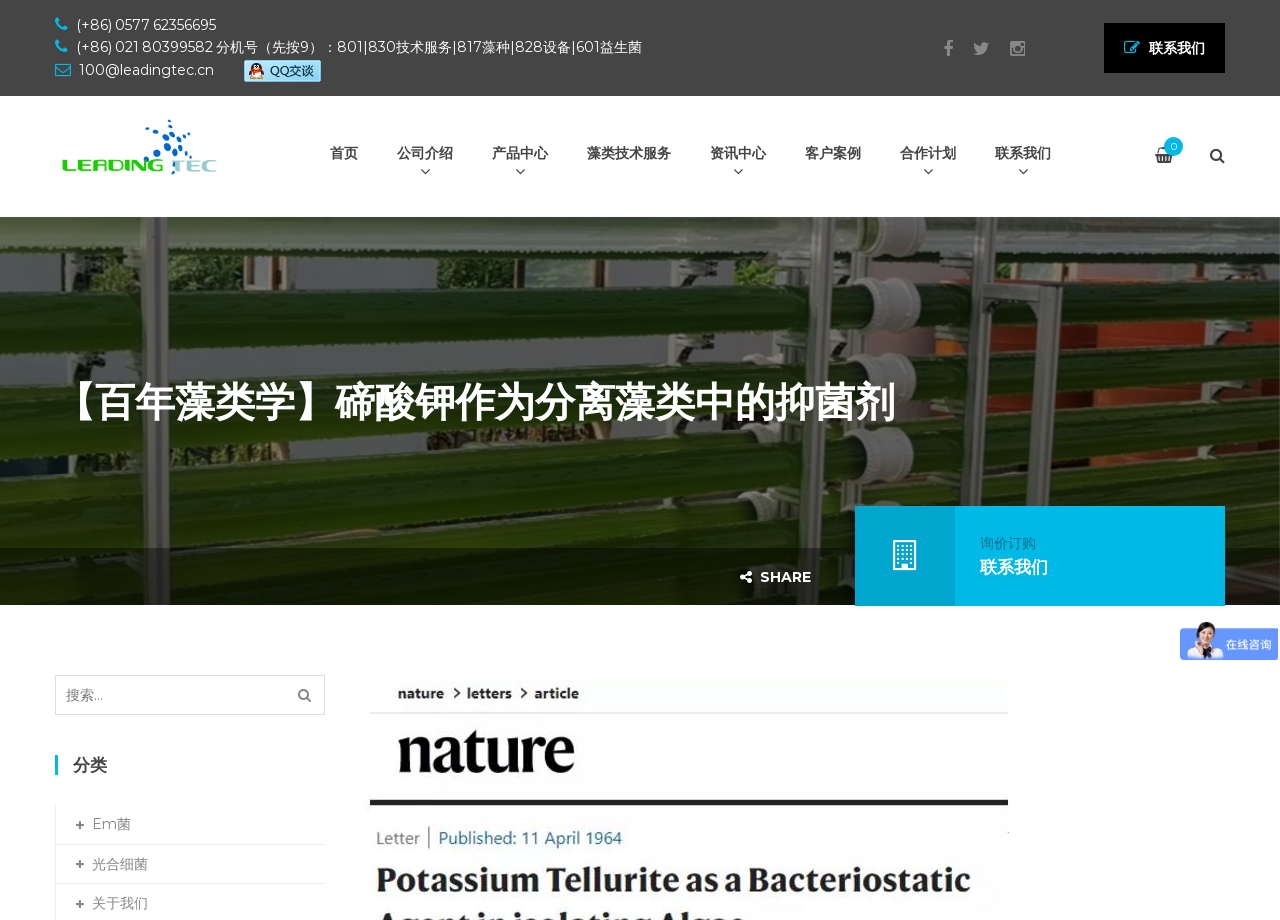What is the email address for contact?
Using the picture, provide a one-word or short phrase answer.

100@leadingtec.cn